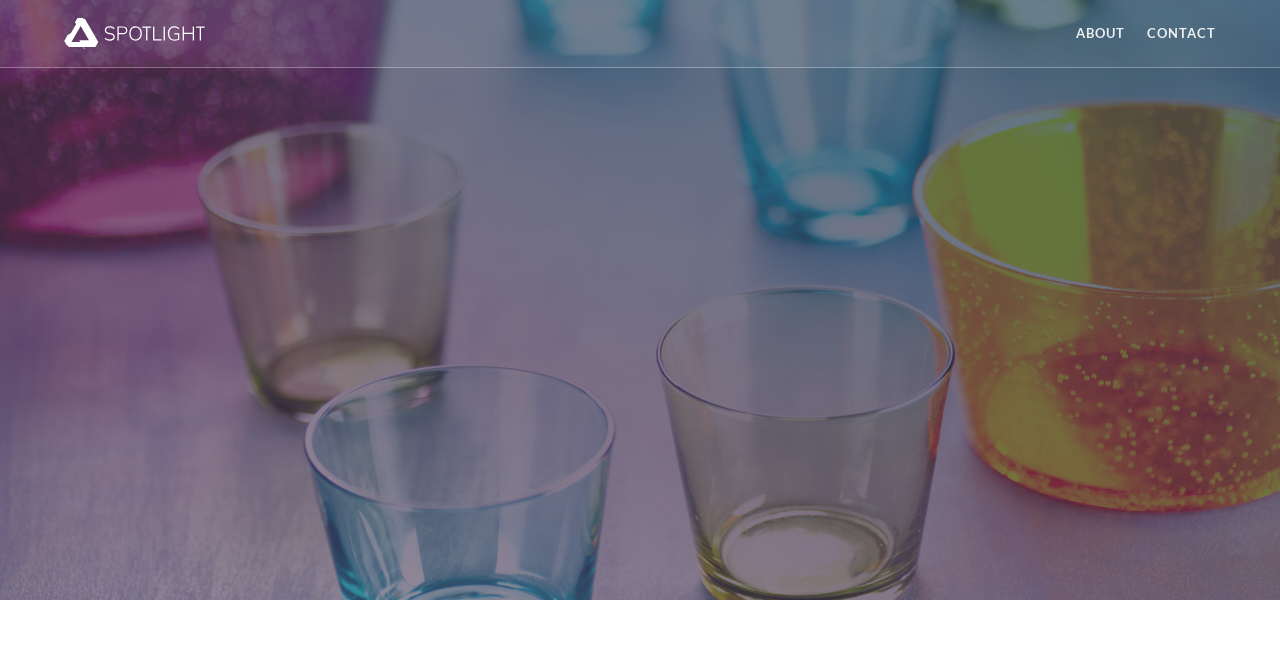Extract the primary header of the webpage and generate its text.

Light, dark, moods and methods: product shooting tips with Fernando Ribeiro